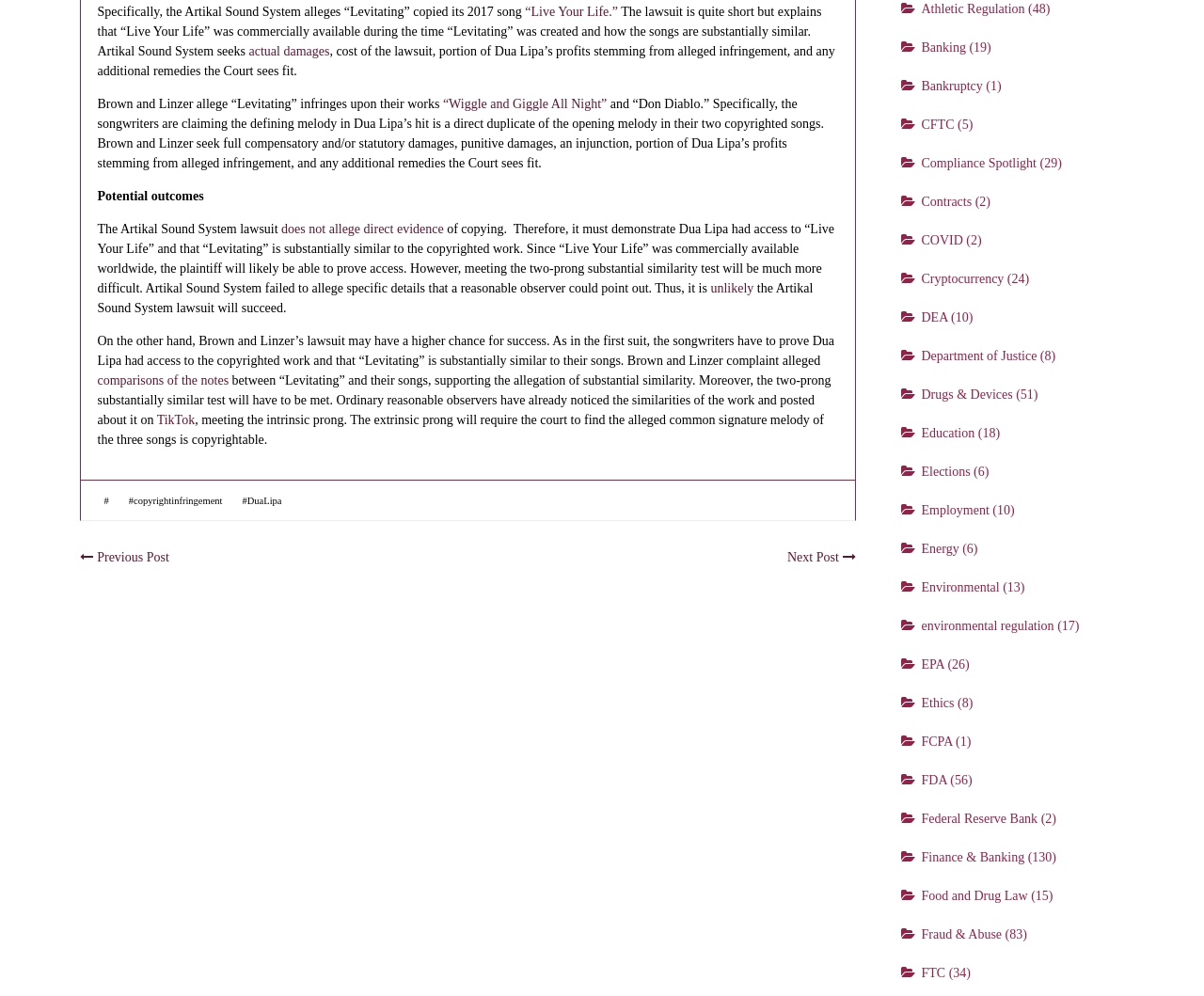Please identify the bounding box coordinates of the clickable region that I should interact with to perform the following instruction: "Click on 'actual damages'". The coordinates should be expressed as four float numbers between 0 and 1, i.e., [left, top, right, bottom].

[0.207, 0.045, 0.274, 0.059]